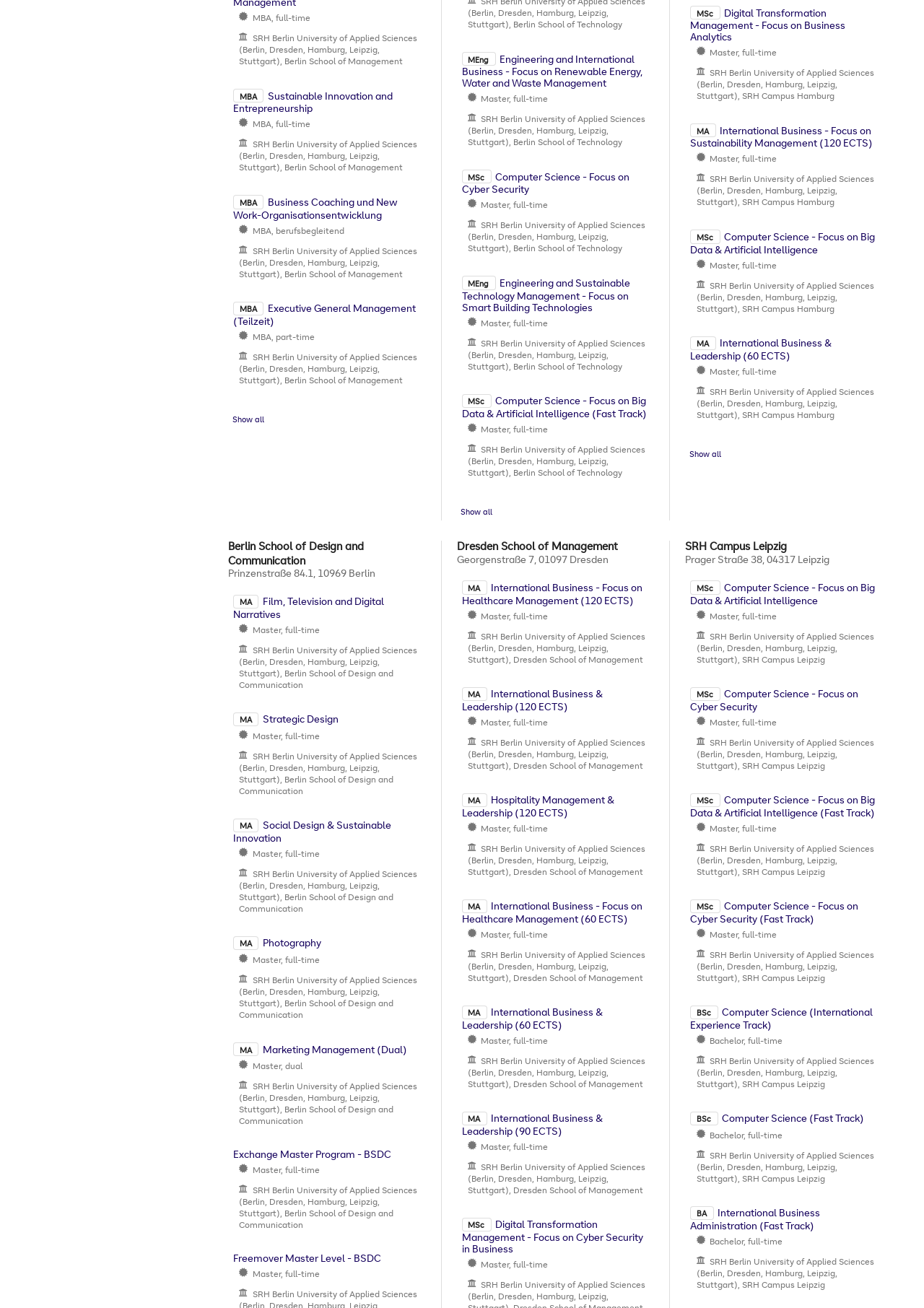Given the element description "MBAExecutive General Management (Teilzeit)" in the screenshot, predict the bounding box coordinates of that UI element.

[0.252, 0.23, 0.45, 0.25]